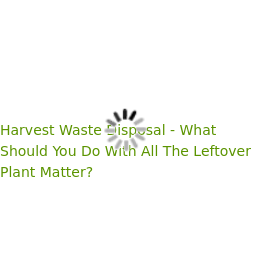Refer to the screenshot and answer the following question in detail:
Is the article content fully loaded?

The presence of a loading spinner above the text indicates that the content is in the process of being retrieved, suggesting that it is not fully loaded yet.